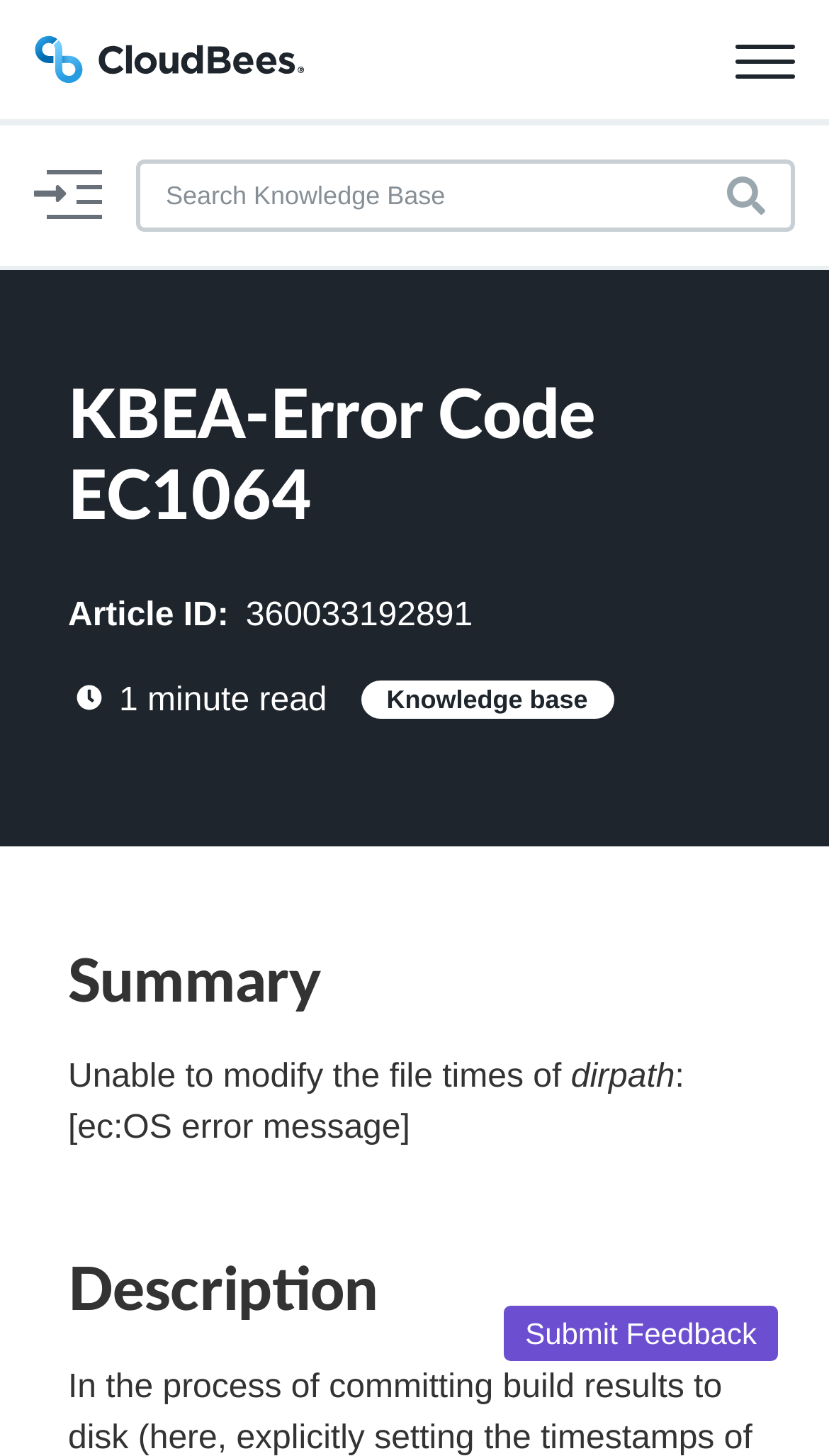Determine the bounding box for the described HTML element: "Support". Ensure the coordinates are four float numbers between 0 and 1 in the format [left, top, right, bottom].

[0.041, 0.257, 0.959, 0.339]